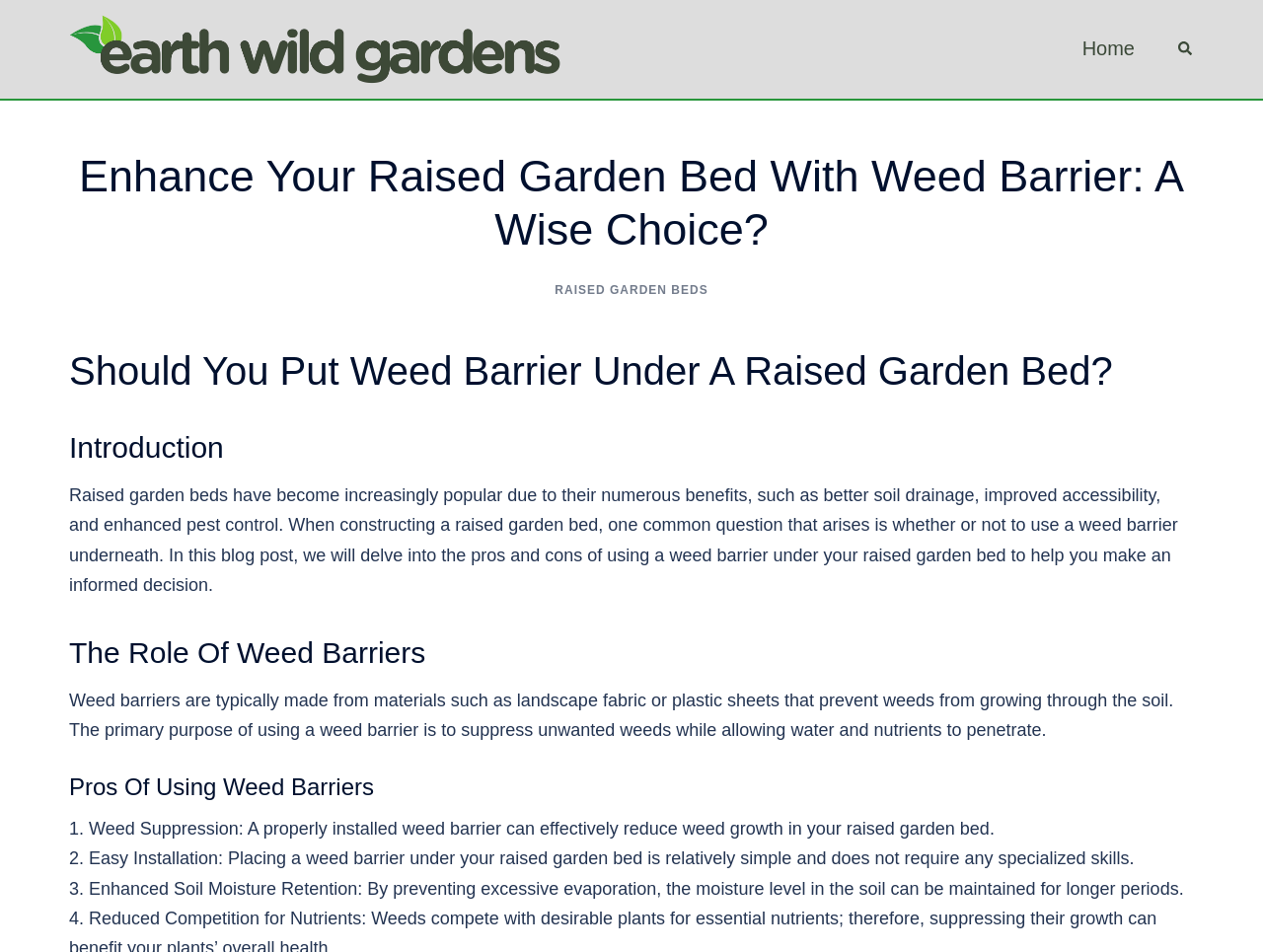Utilize the details in the image to thoroughly answer the following question: What is the topic of this webpage?

The webpage discusses the benefits and pros of using a weed barrier under a raised garden bed, and provides information on how it can help with weed suppression, easy installation, and soil moisture retention, among other things.